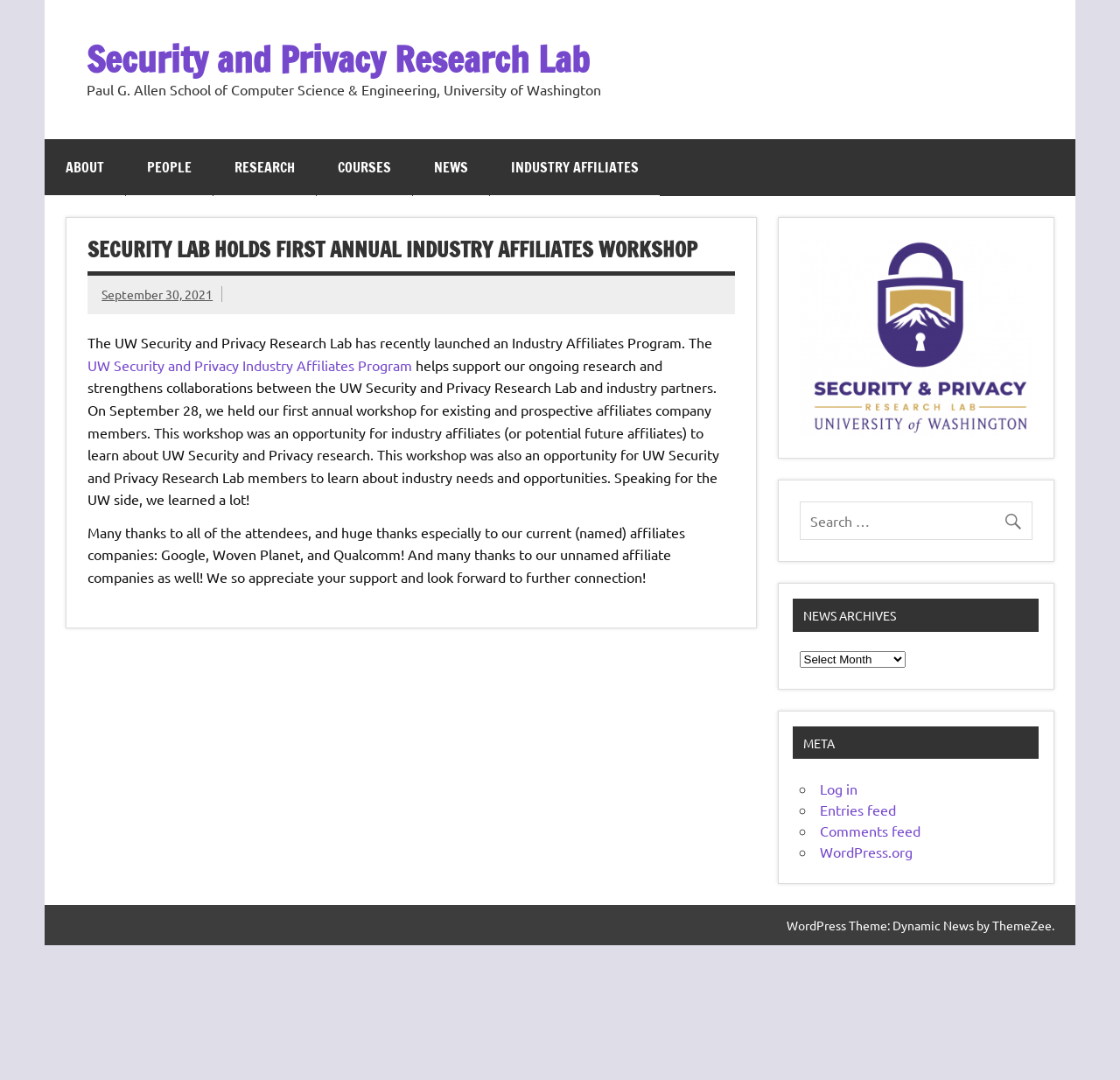Give a one-word or short phrase answer to this question: 
What is the purpose of the workshop?

To learn about UW Security and Privacy research